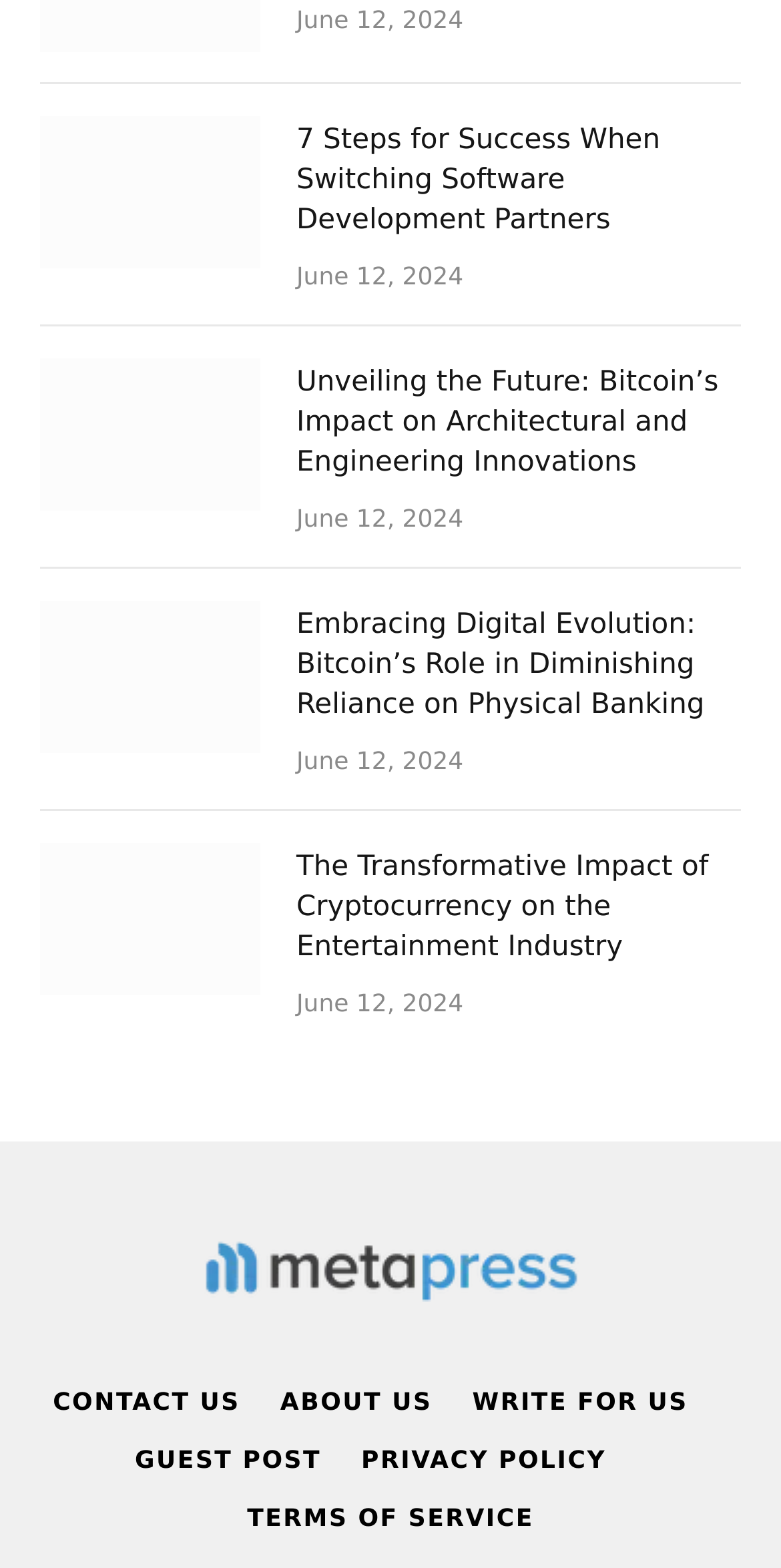What is the date of the articles?
Please provide a single word or phrase answer based on the image.

June 12, 2024